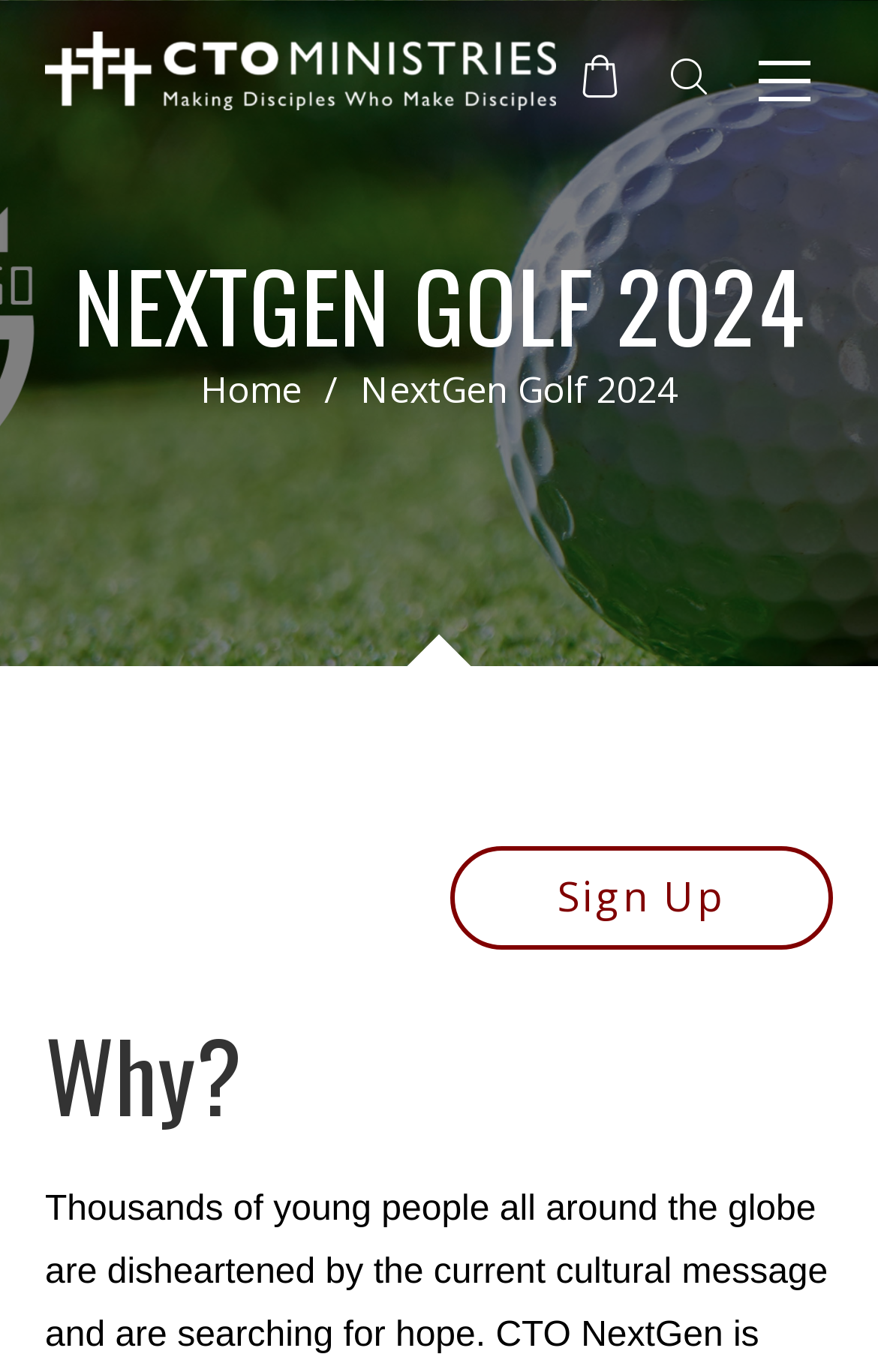Determine the bounding box coordinates for the UI element described. Format the coordinates as (top-left x, top-left y, bottom-right x, bottom-right y) and ensure all values are between 0 and 1. Element description: Sign Up

[0.513, 0.617, 0.949, 0.691]